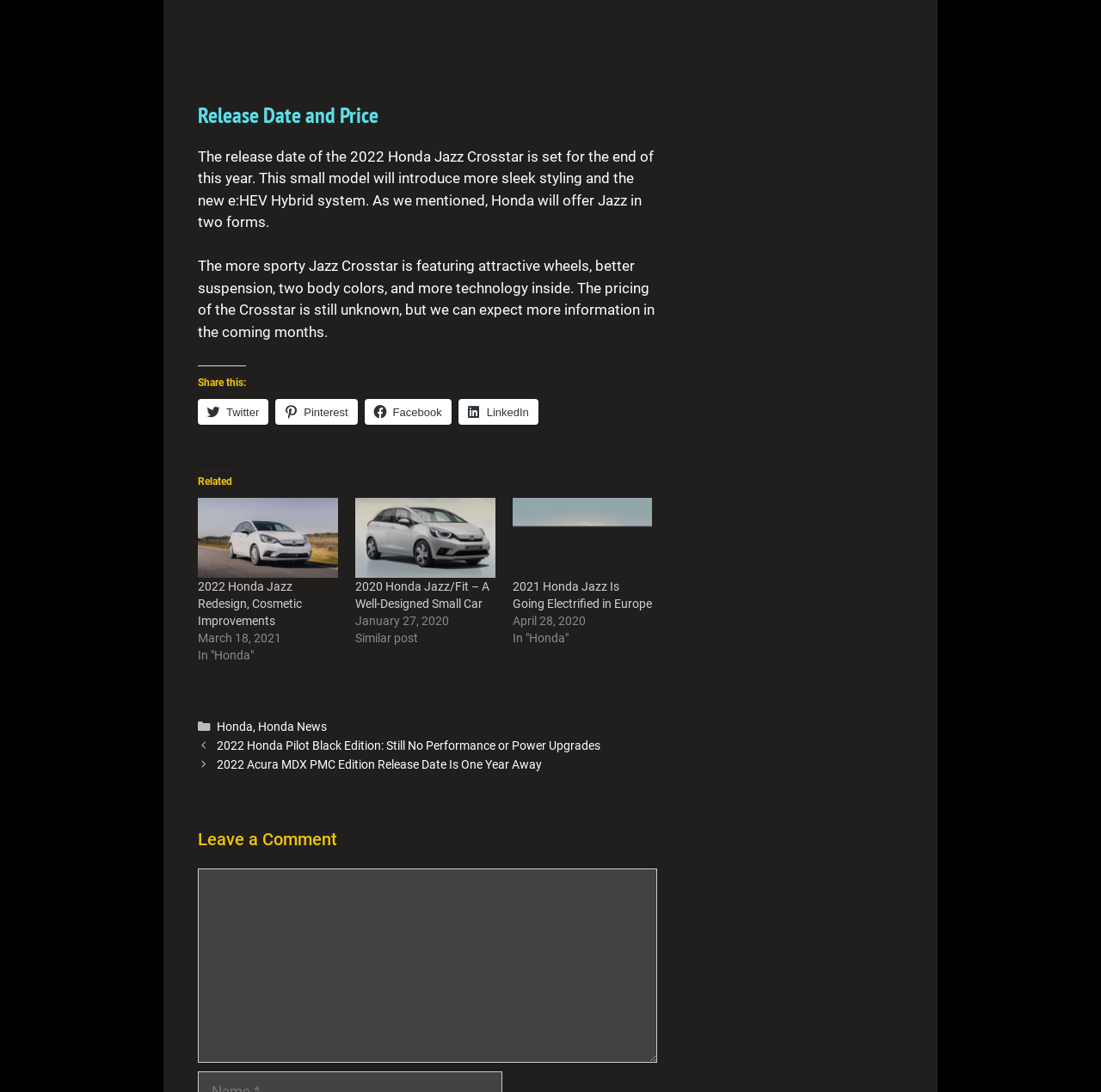What is the release date of the 2022 Honda Jazz Crosstar?
Look at the webpage screenshot and answer the question with a detailed explanation.

The release date of the 2022 Honda Jazz Crosstar is mentioned in the first paragraph of the webpage, which states that it is set for the end of this year.